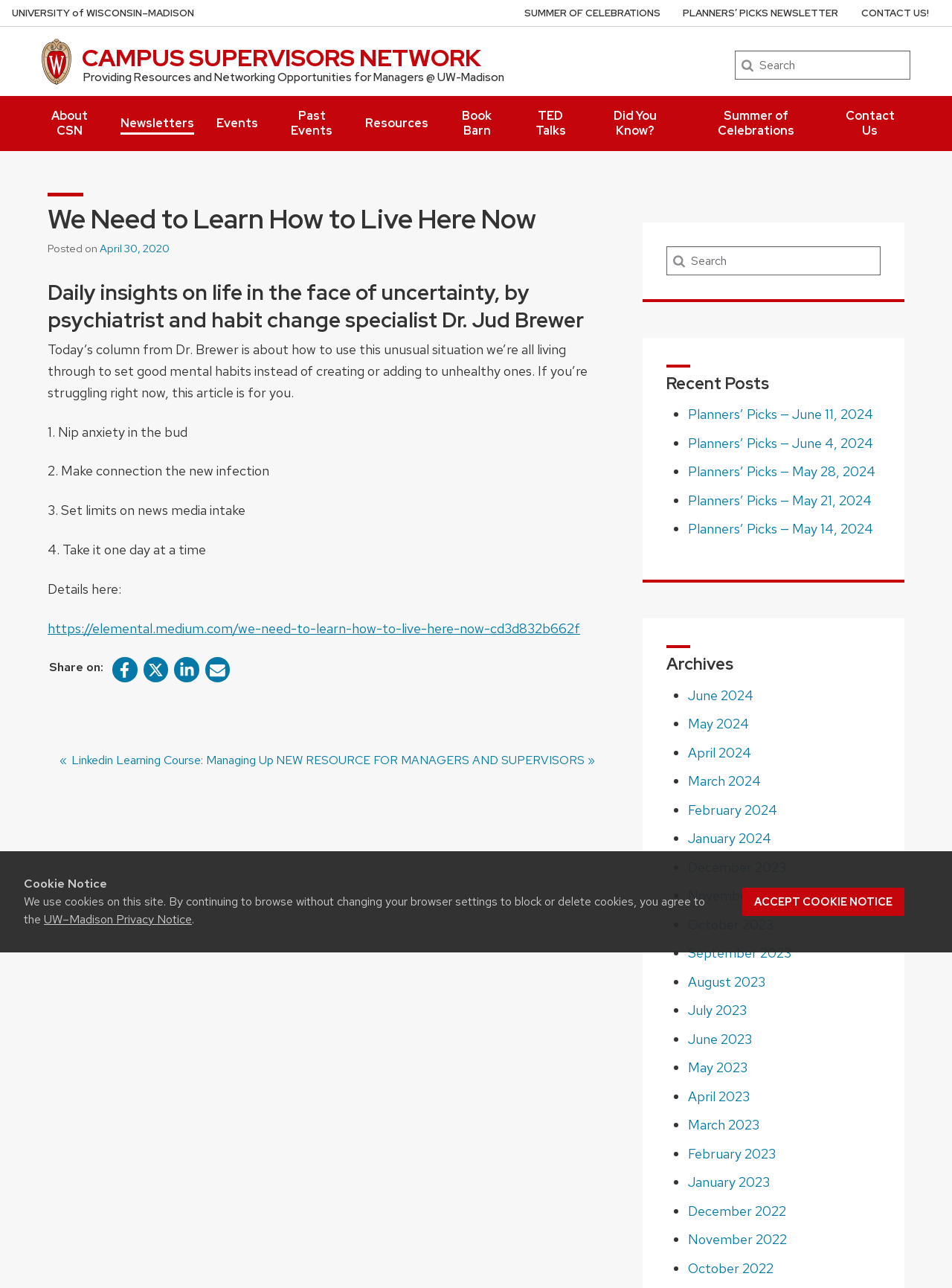Locate the UI element that matches the description Events in the webpage screenshot. Return the bounding box coordinates in the format (top-left x, top-left y, bottom-right x, bottom-right y), with values ranging from 0 to 1.

[0.228, 0.08, 0.271, 0.104]